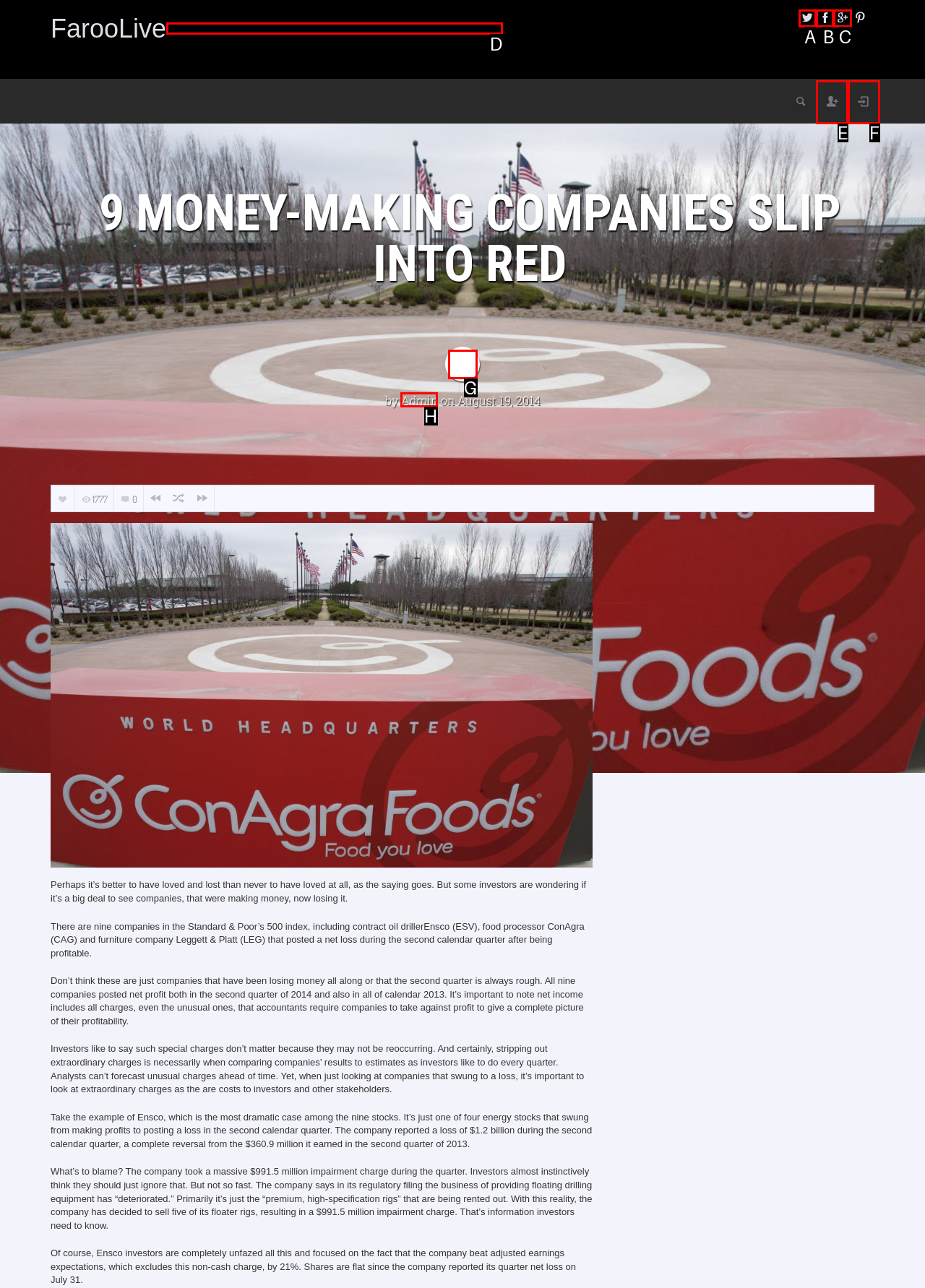Select the correct UI element to click for this task: Read the article by 'Admin'.
Answer using the letter from the provided options.

H